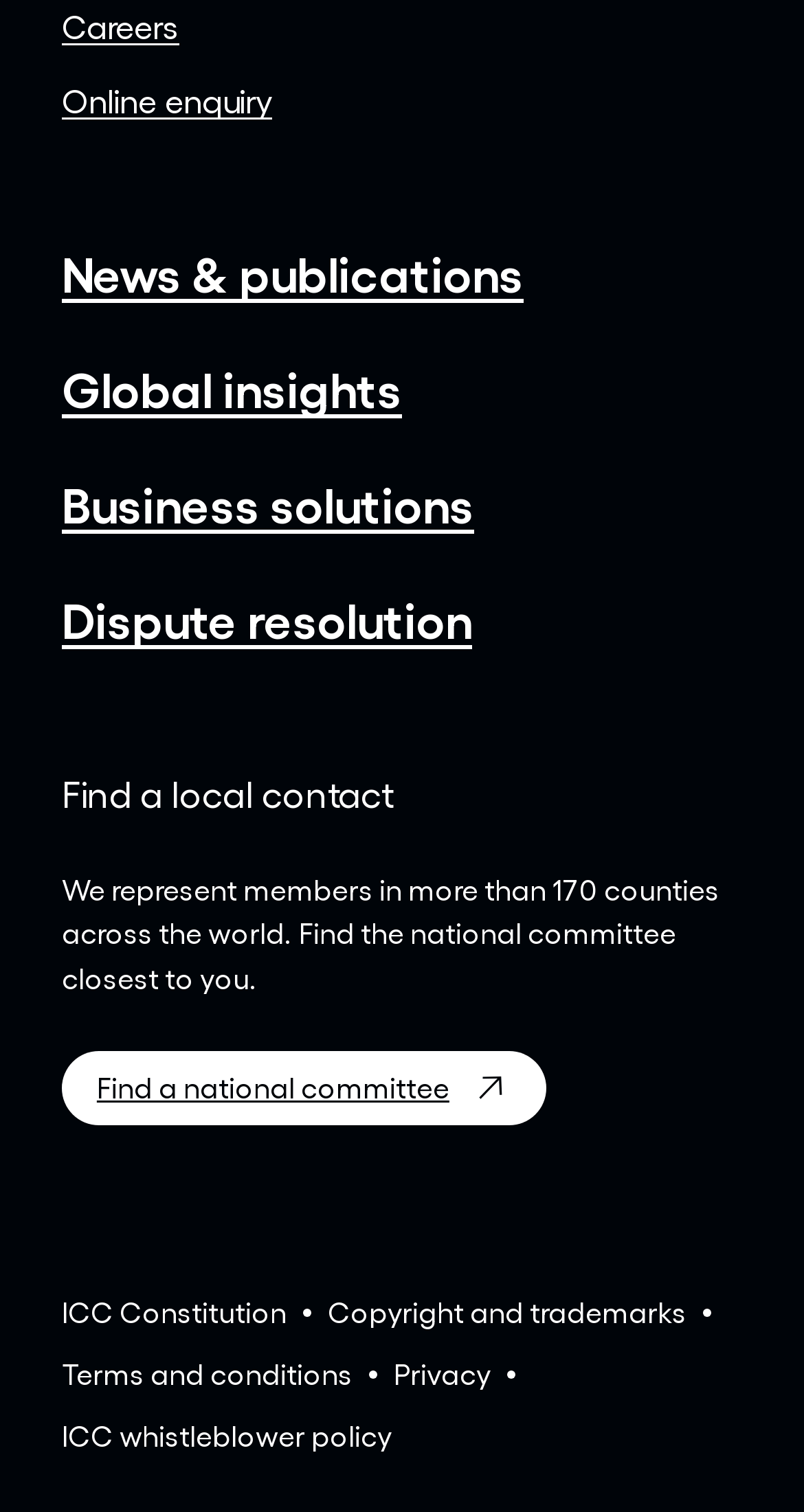Locate the bounding box coordinates of the UI element described by: "ICC Constitution". The bounding box coordinates should consist of four float numbers between 0 and 1, i.e., [left, top, right, bottom].

[0.077, 0.854, 0.356, 0.884]